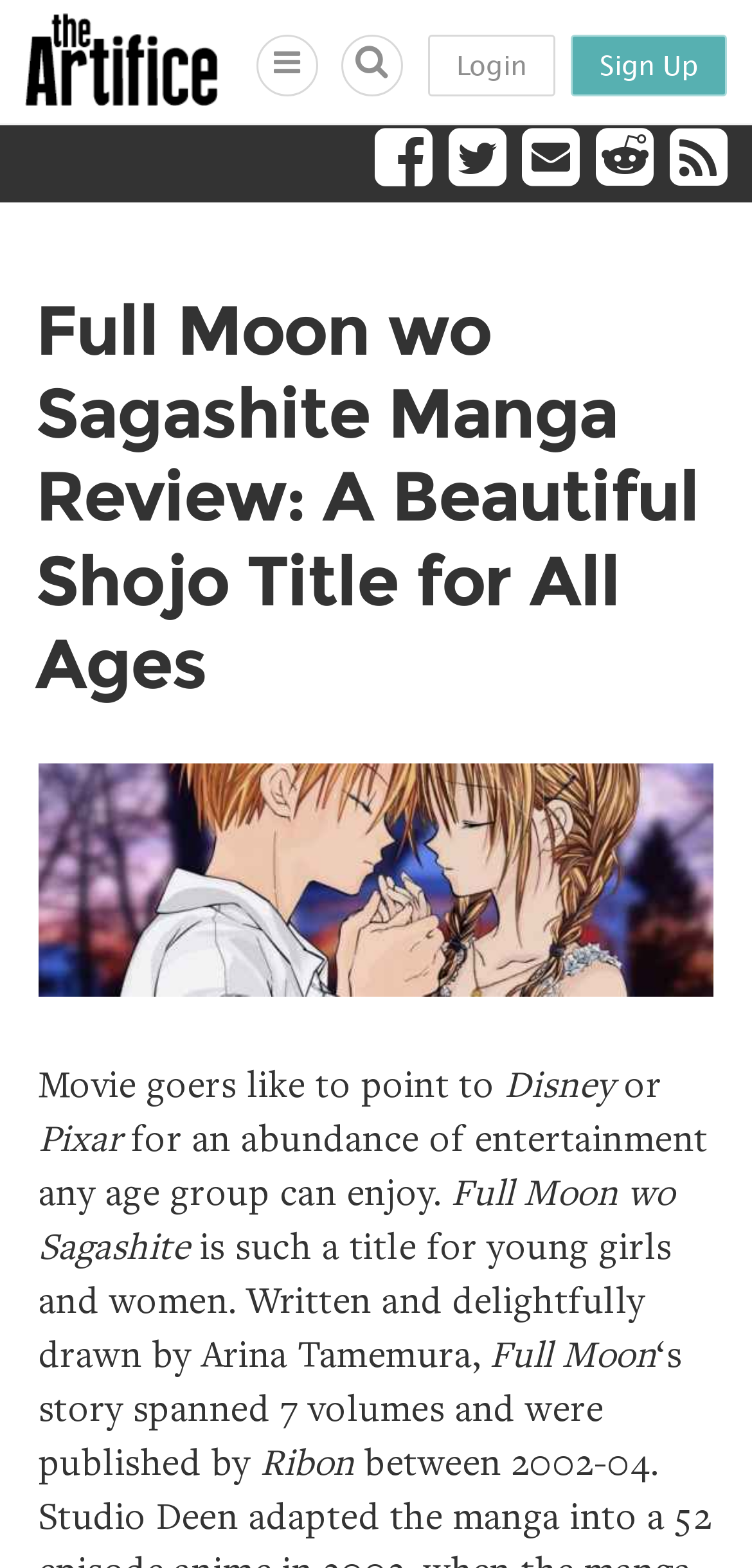Locate the headline of the webpage and generate its content.

Full Moon wo Sagashite Manga Review: A Beautiful Shojo Title for All Ages